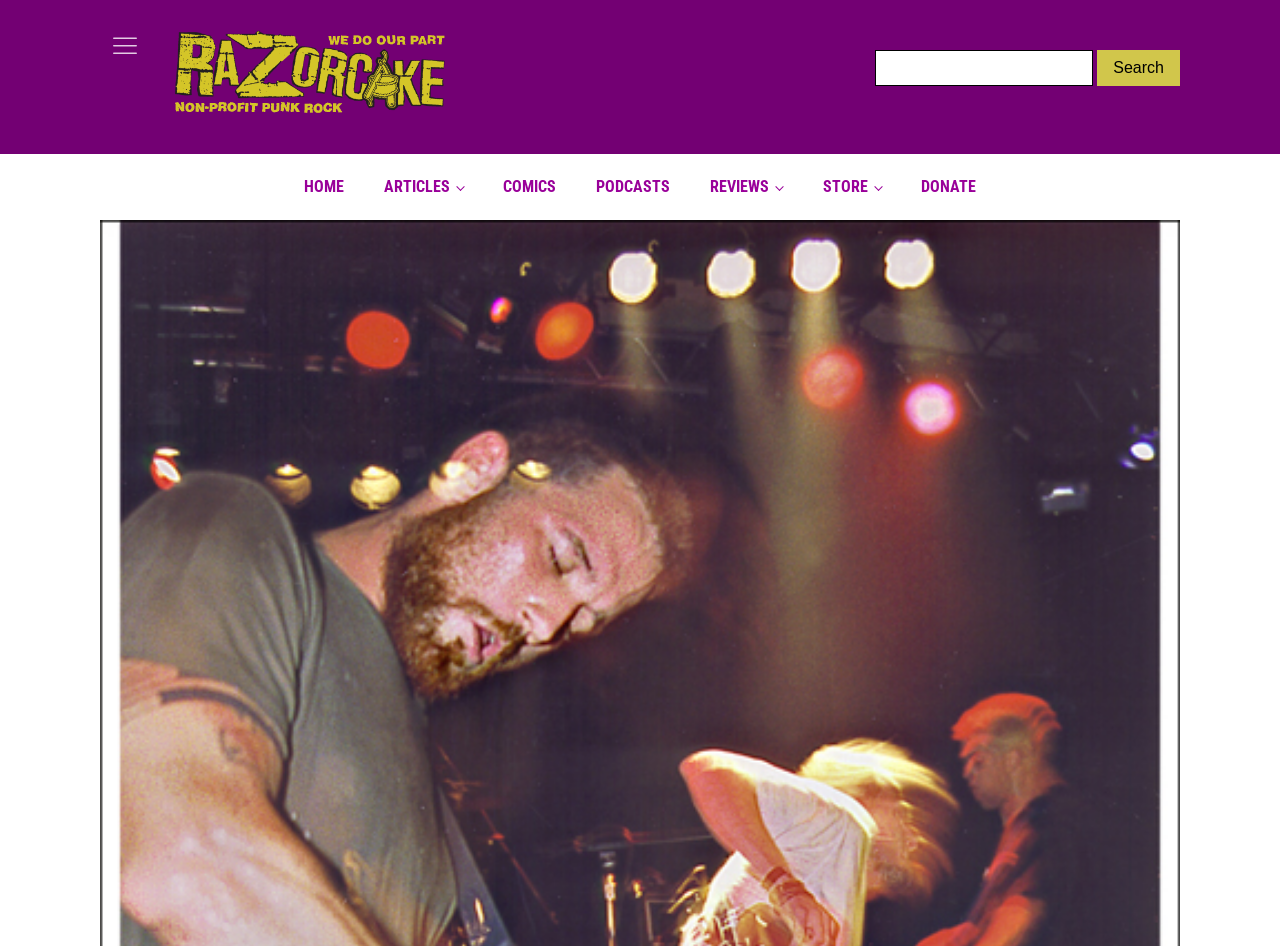Please answer the following question using a single word or phrase: 
How many links are there on the webpage?

8